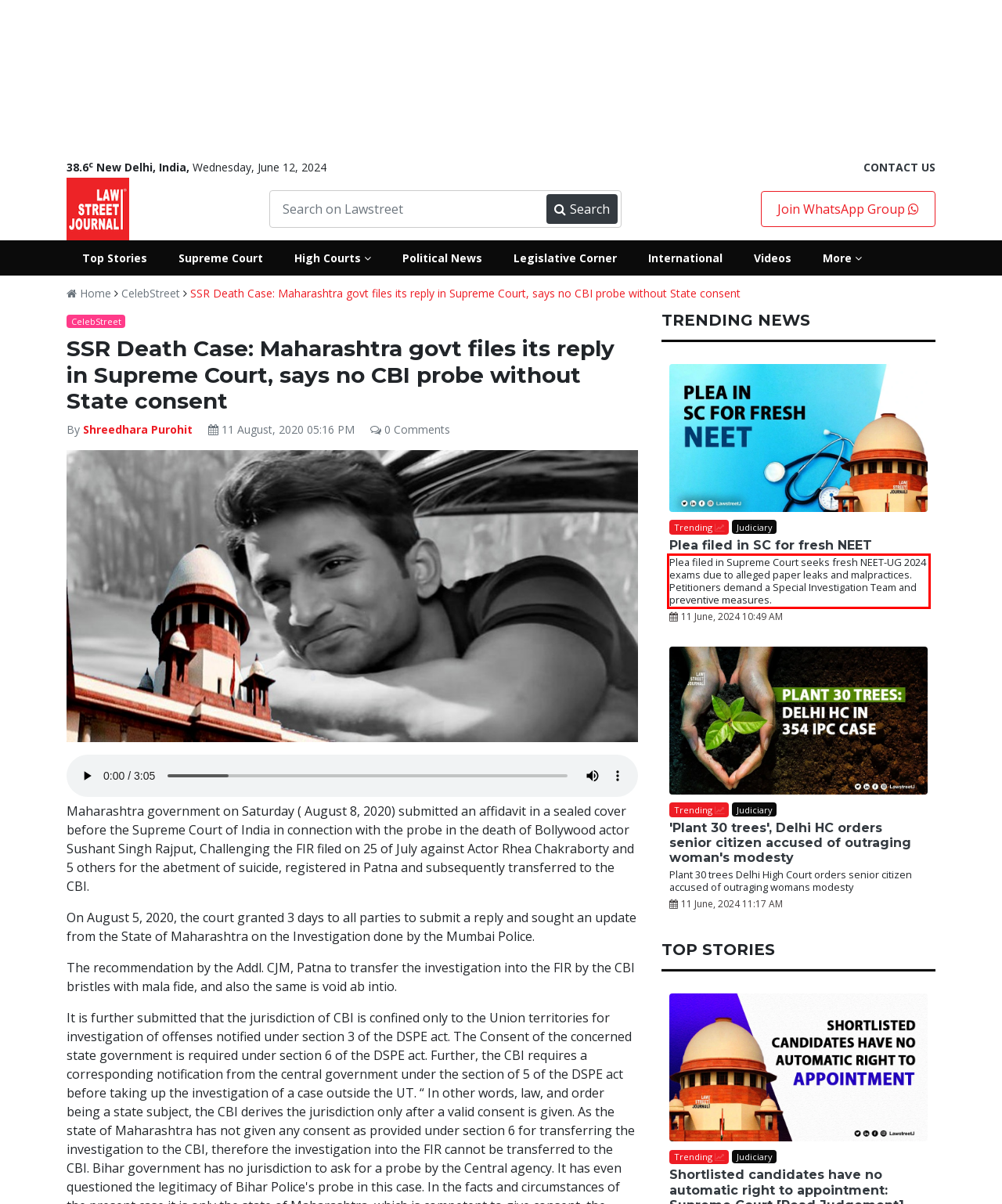From the screenshot of the webpage, locate the red bounding box and extract the text contained within that area.

Plea filed in Supreme Court seeks fresh NEET-UG 2024 exams due to alleged paper leaks and malpractices. Petitioners demand a Special Investigation Team and preventive measures.